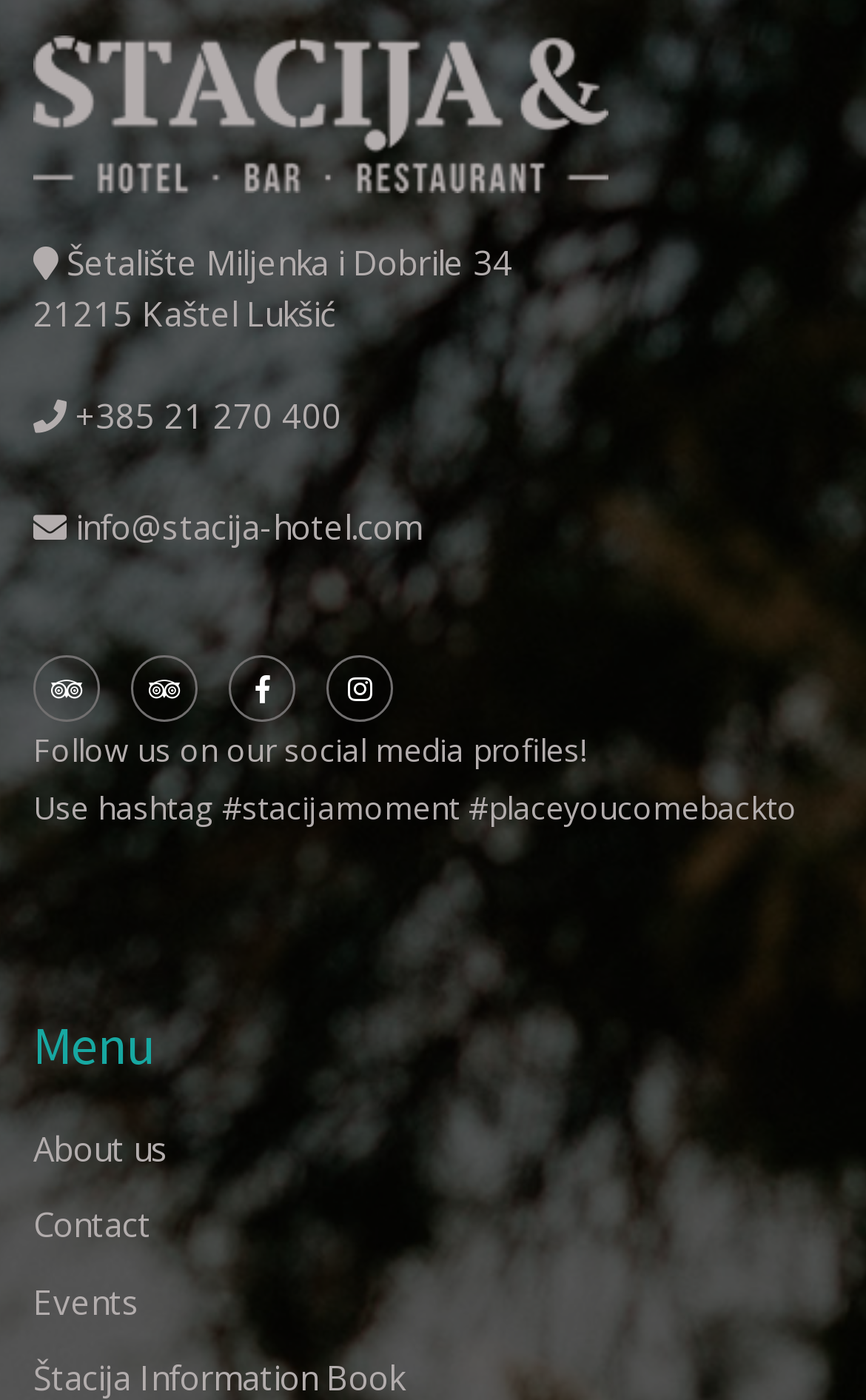Identify the bounding box coordinates of the section that should be clicked to achieve the task described: "Follow us on Facebook".

None